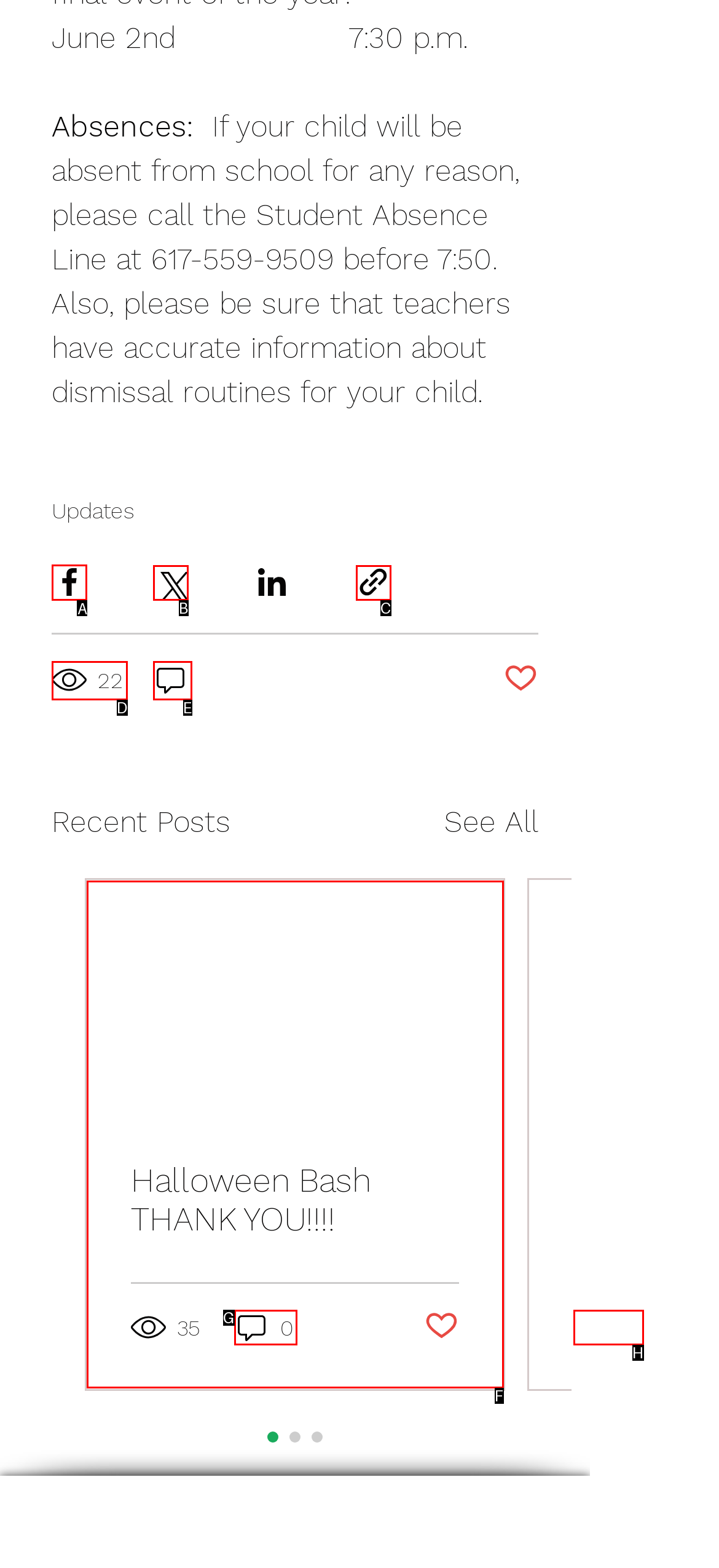Determine the right option to click to perform this task: Click the 'Share via Facebook' button
Answer with the correct letter from the given choices directly.

A